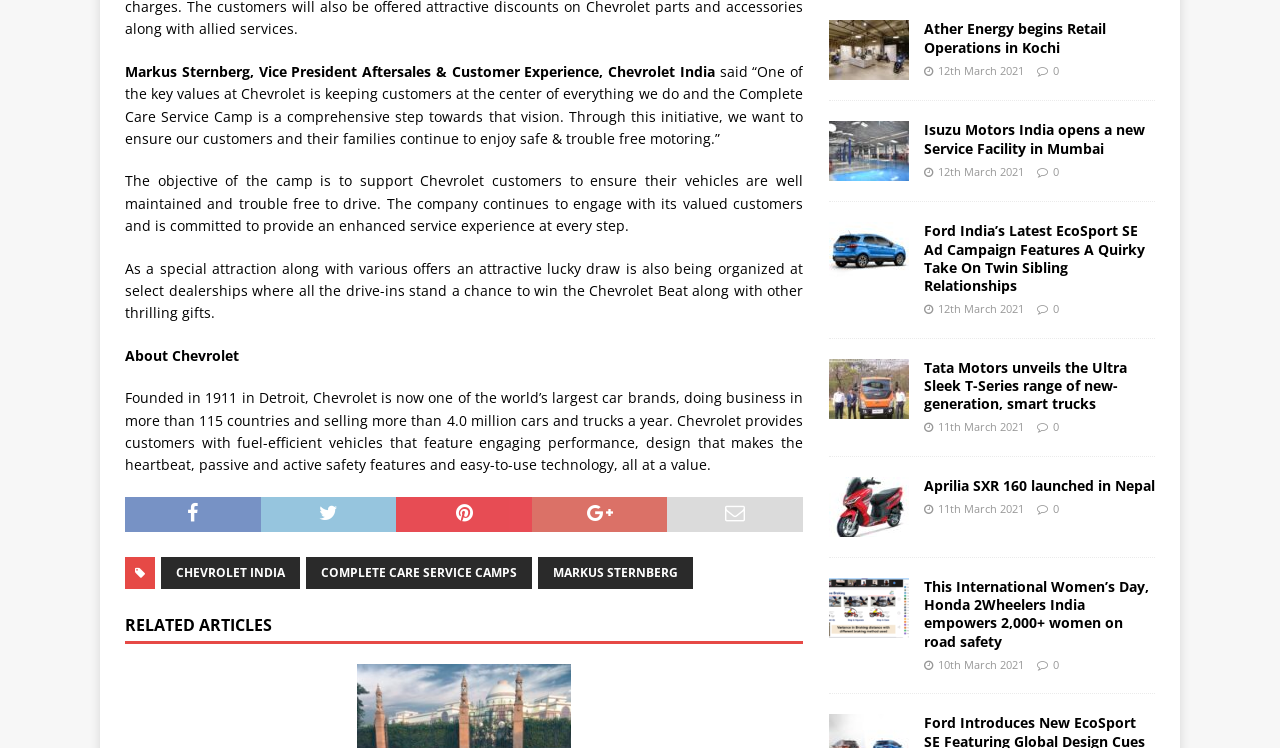Answer the question below with a single word or a brief phrase: 
How many related articles are listed on the webpage?

5